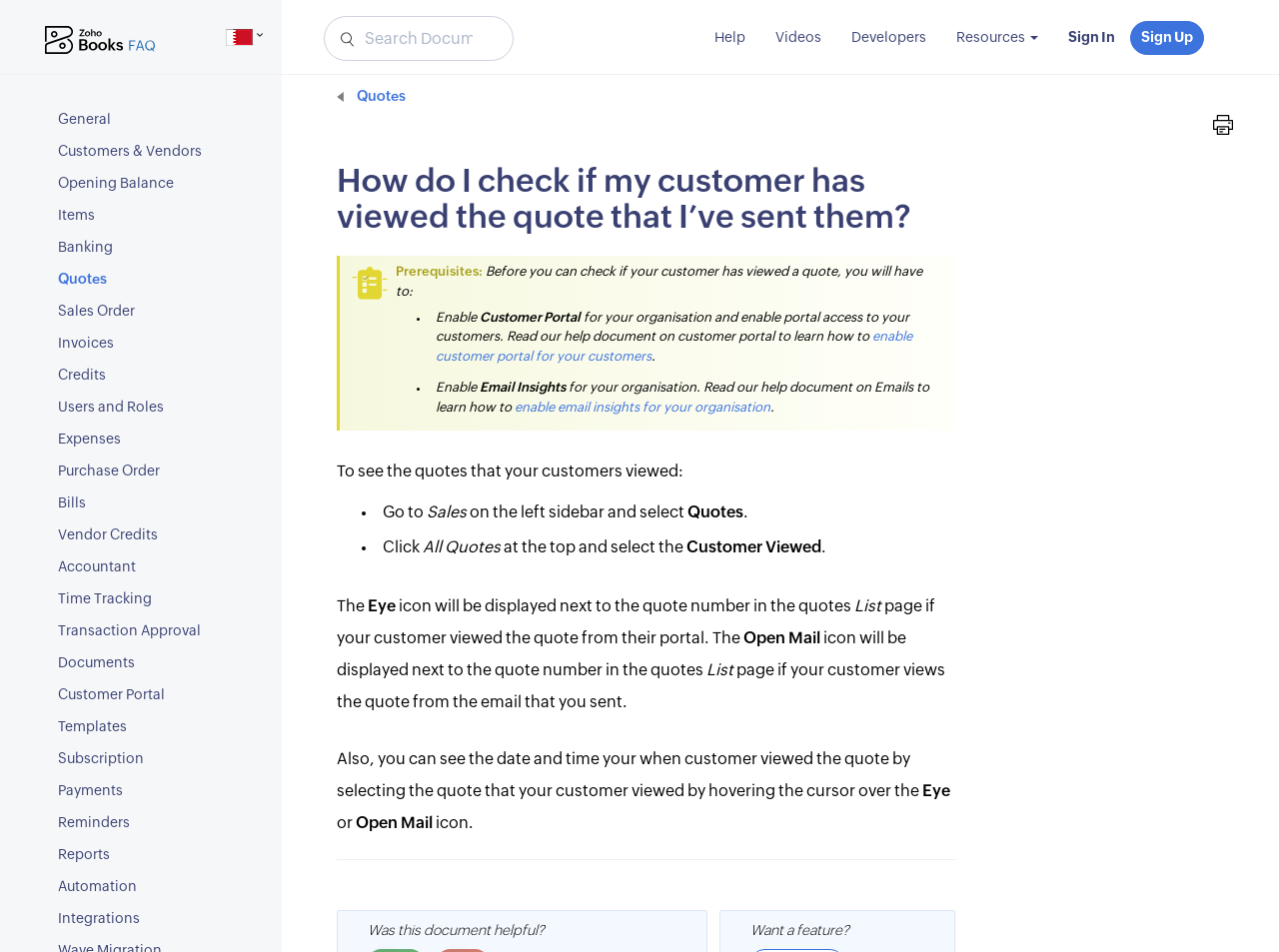Find the bounding box coordinates of the clickable area required to complete the following action: "Search for a document".

[0.253, 0.017, 0.401, 0.064]